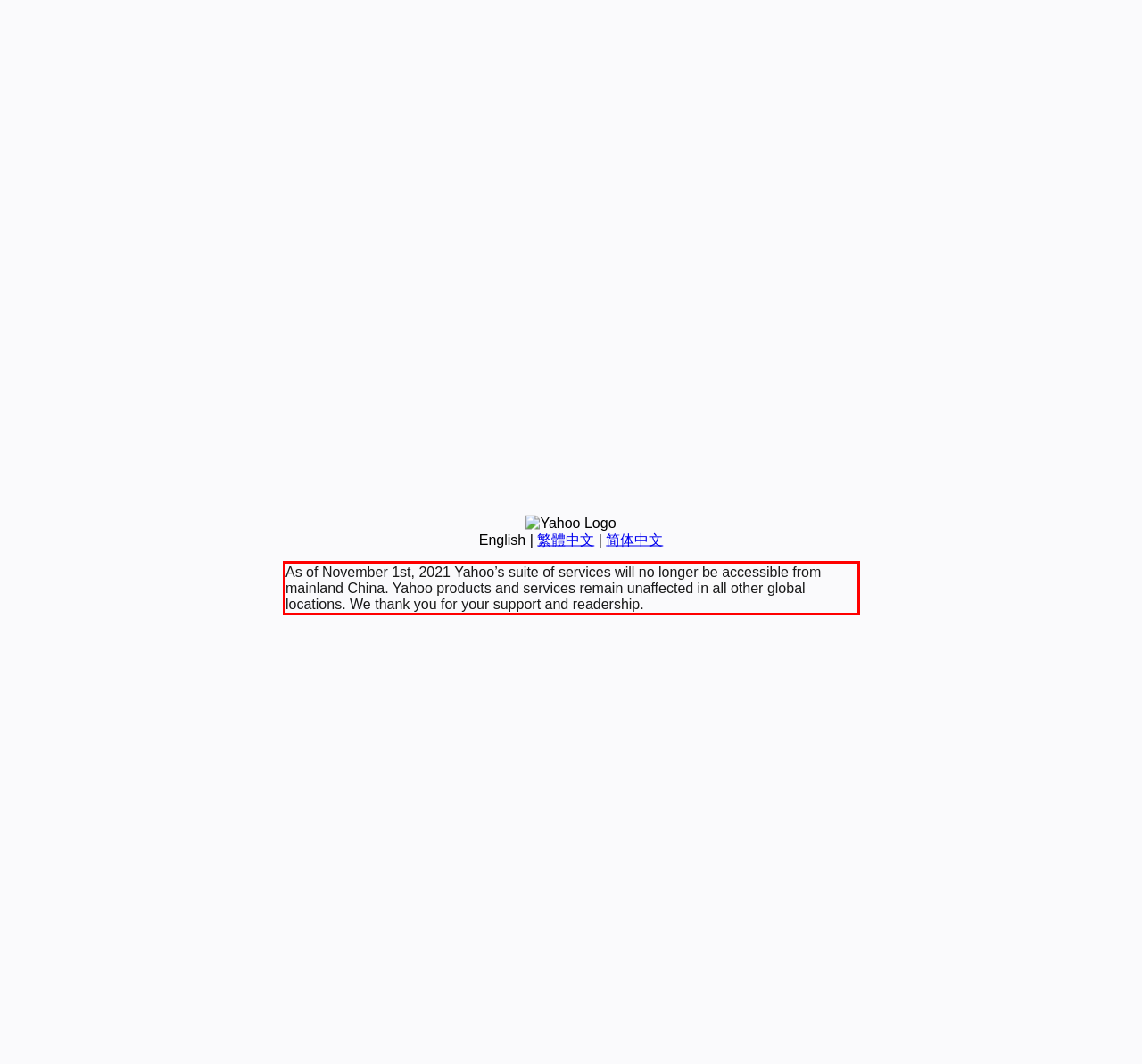Within the screenshot of a webpage, identify the red bounding box and perform OCR to capture the text content it contains.

As of November 1st, 2021 Yahoo’s suite of services will no longer be accessible from mainland China. Yahoo products and services remain unaffected in all other global locations. We thank you for your support and readership.